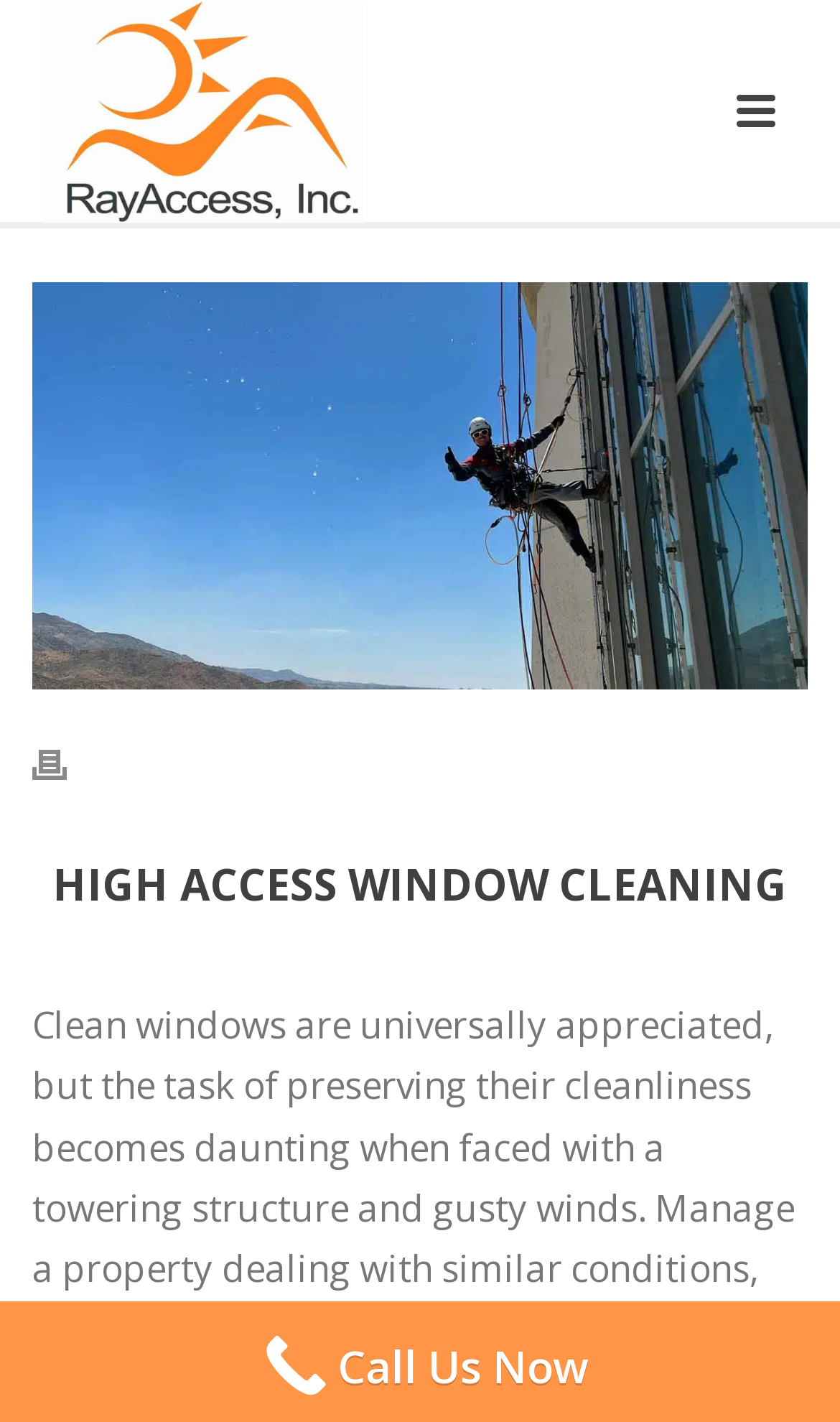What is the main service offered by RayAccess? Based on the screenshot, please respond with a single word or phrase.

Window cleaning